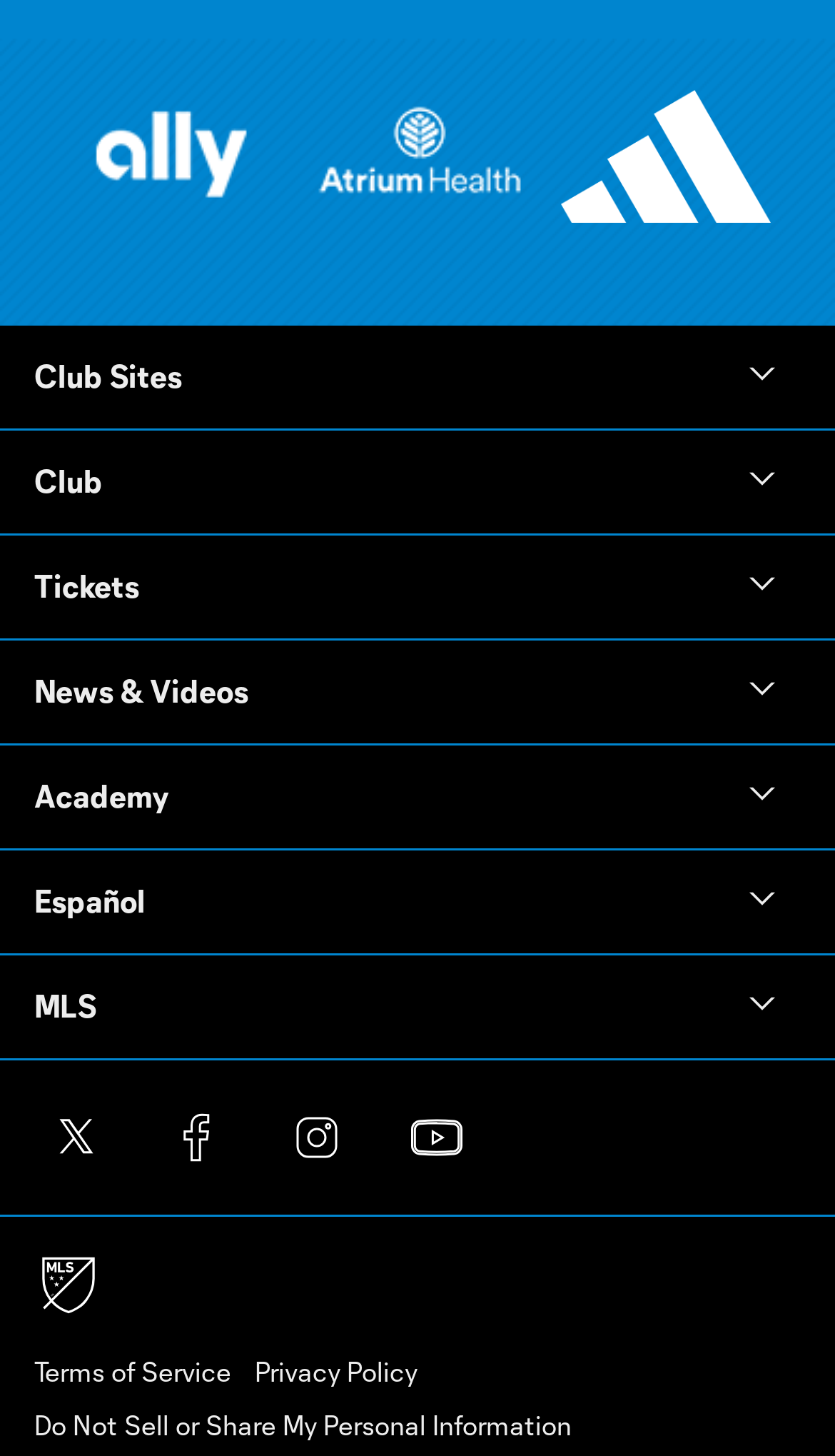What is the purpose of the button on the top right?
Provide a detailed and well-explained answer to the question.

The button on the top right is used to toggle the MLS Club Sites Menu, which is indicated by the button's text 'Toggle MLS Club Sites Menu' and its bounding box of [0.041, 0.224, 0.959, 0.294].